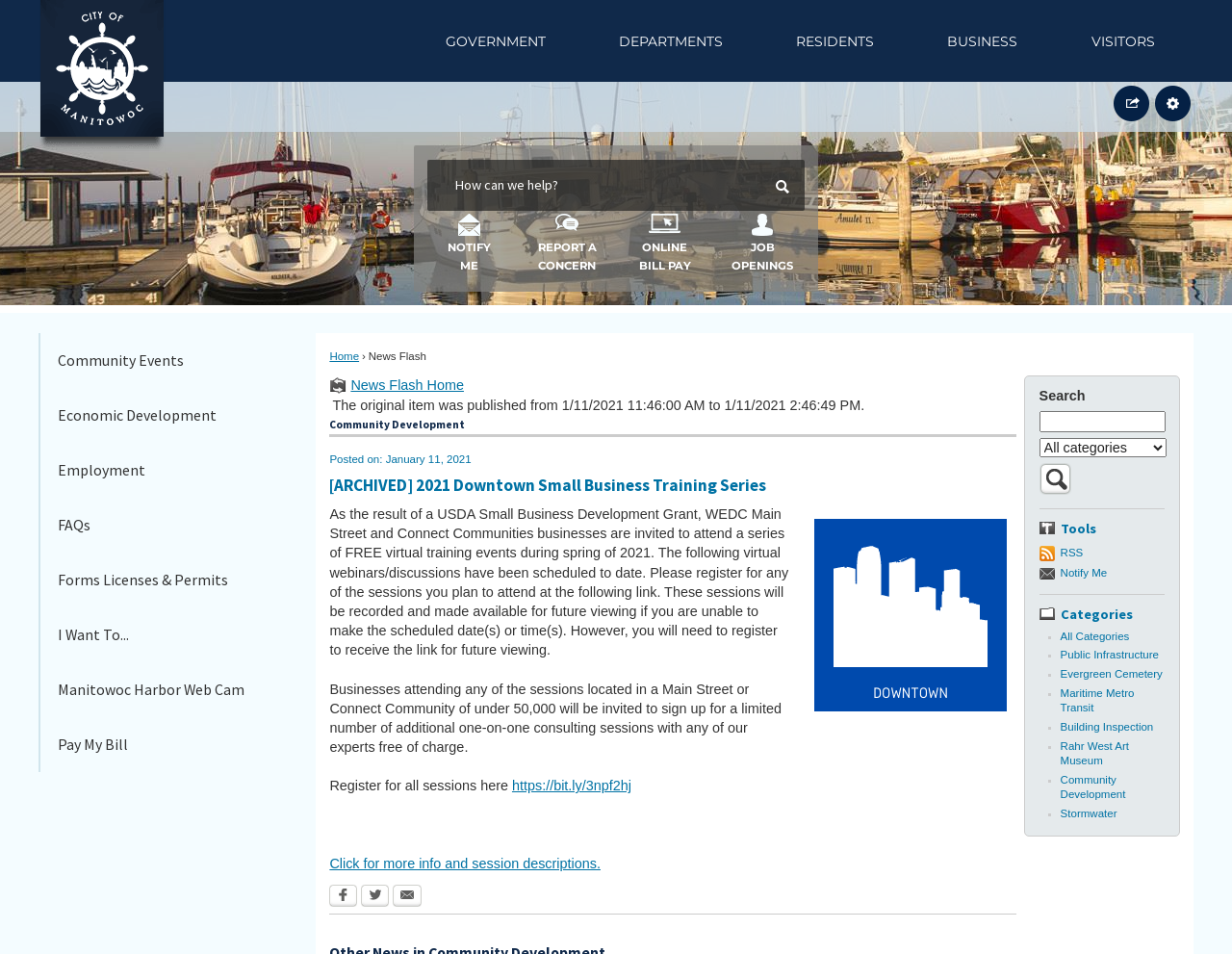What is the registration link for the virtual training events?
Deliver a detailed and extensive answer to the question.

The registration link for the virtual training events is https://bit.ly/3npf2hj, which can be found in the webpage.